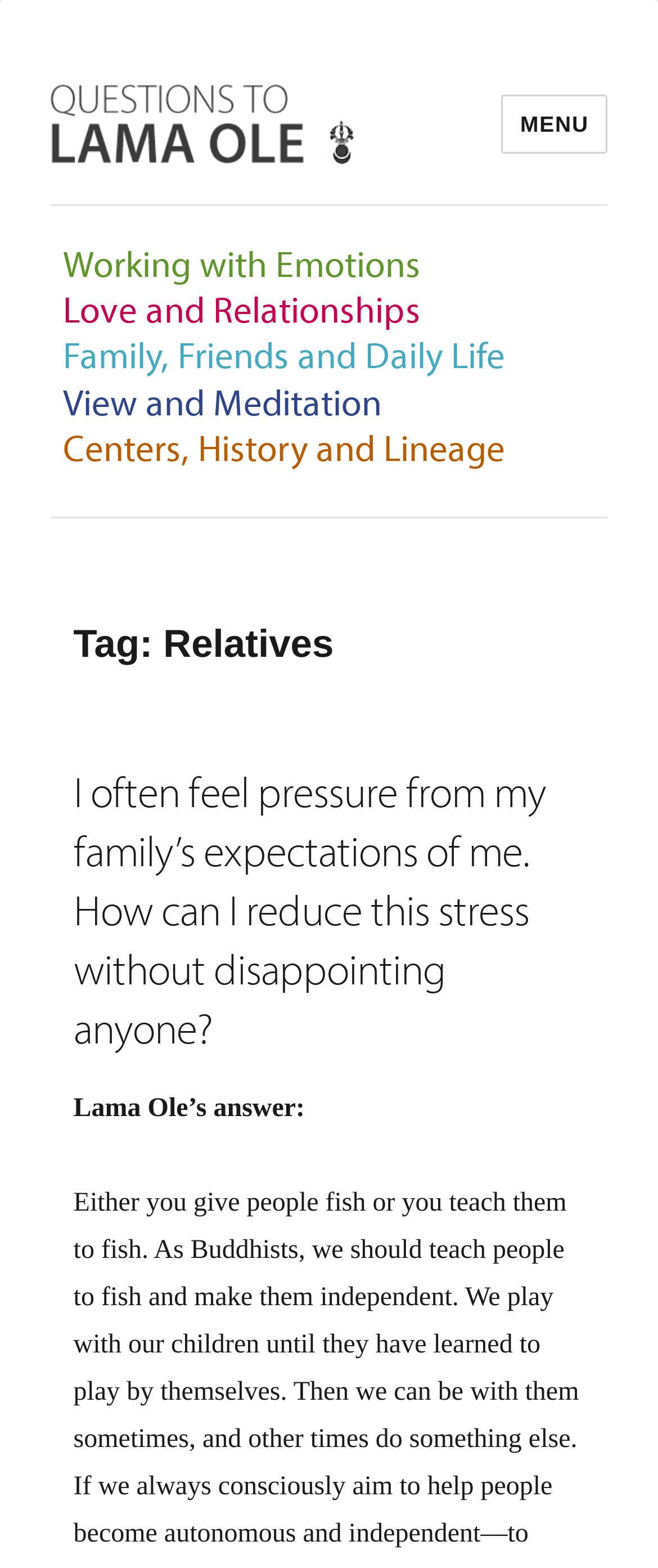Identify the bounding box coordinates of the section to be clicked to complete the task described by the following instruction: "View 'I often feel pressure from my family’s expectations of me. How can I reduce this stress without disappointing anyone?' question". The coordinates should be four float numbers between 0 and 1, formatted as [left, top, right, bottom].

[0.112, 0.489, 0.83, 0.672]